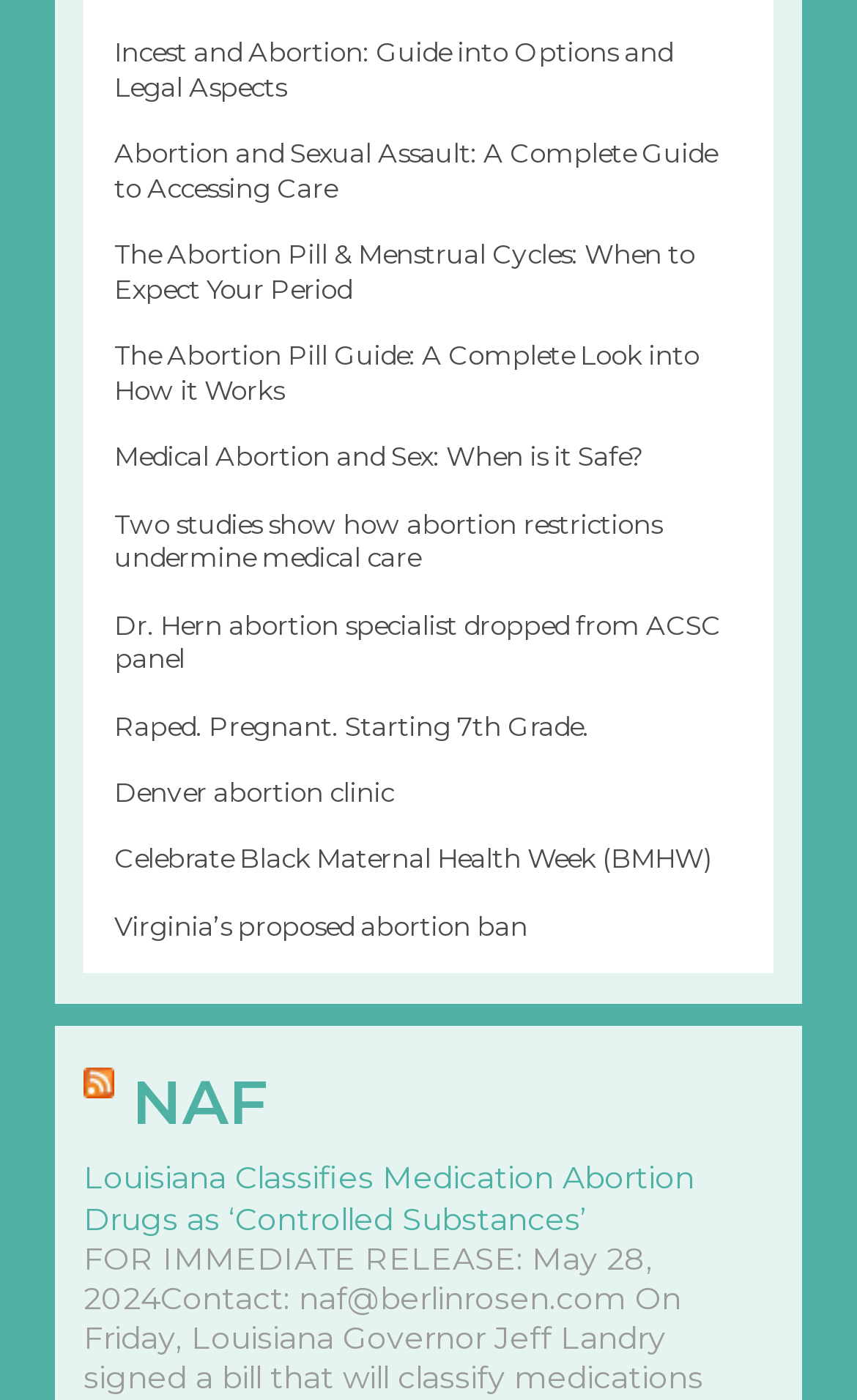Based on the image, provide a detailed response to the question:
What is the purpose of the 'RSS NAF' section?

The 'RSS NAF' section appears to provide an RSS feed, as indicated by the image and link elements within it, which suggests that users can subscribe to the feed to receive updates.